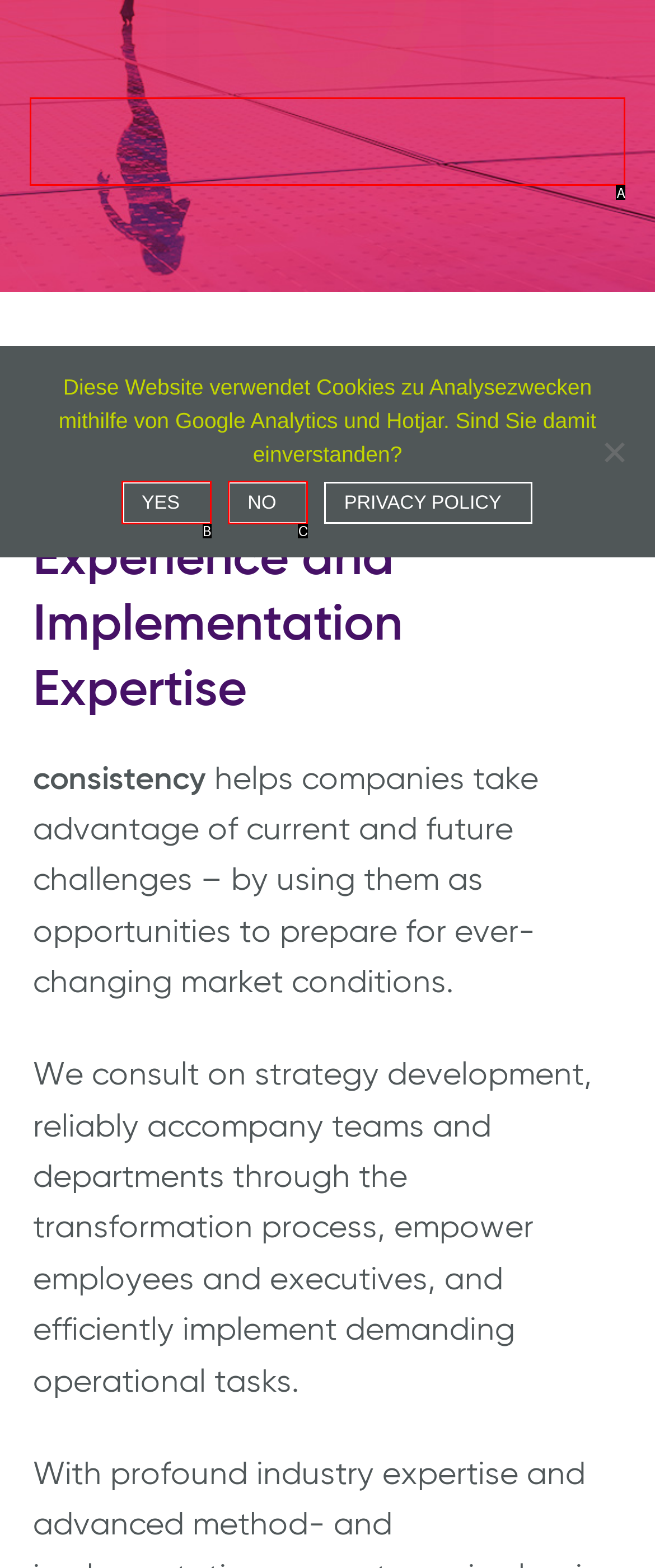From the choices provided, which HTML element best fits the description: No? Answer with the appropriate letter.

C